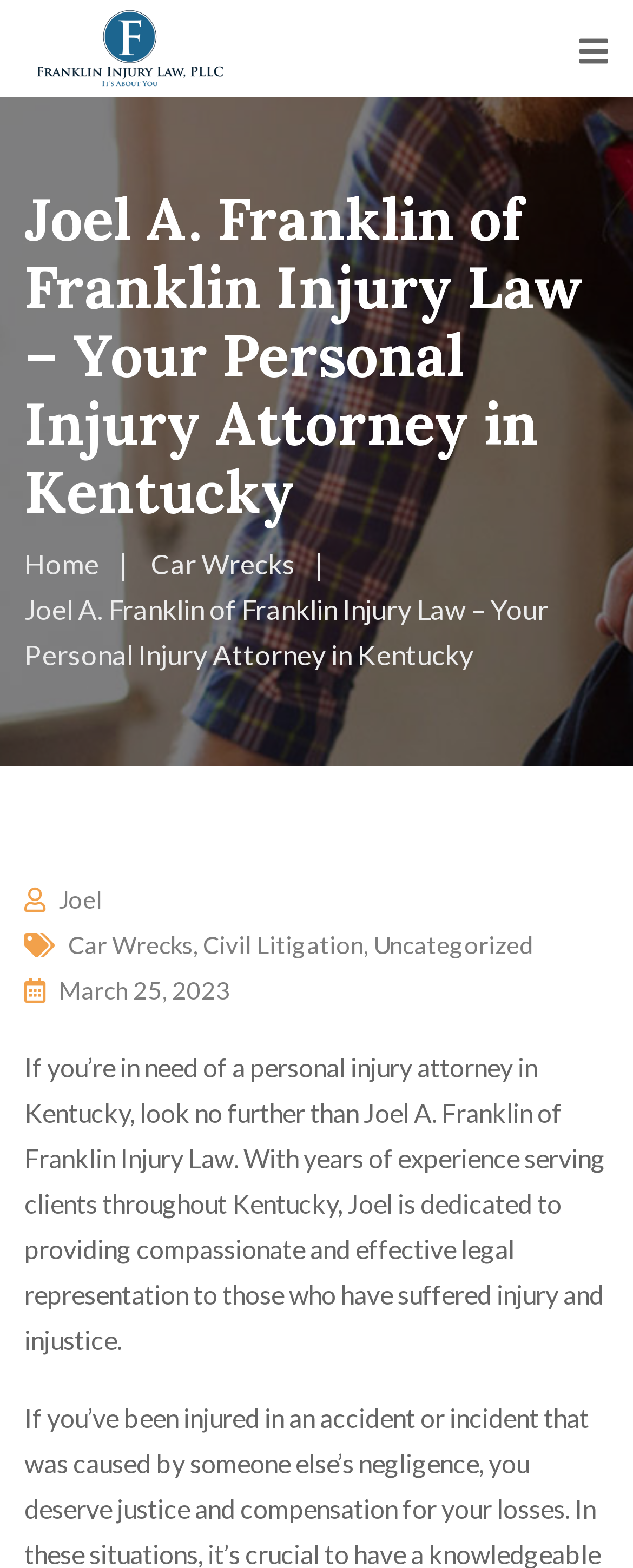Extract the bounding box coordinates for the HTML element that matches this description: "Car Wrecks". The coordinates should be four float numbers between 0 and 1, i.e., [left, top, right, bottom].

[0.108, 0.593, 0.305, 0.612]